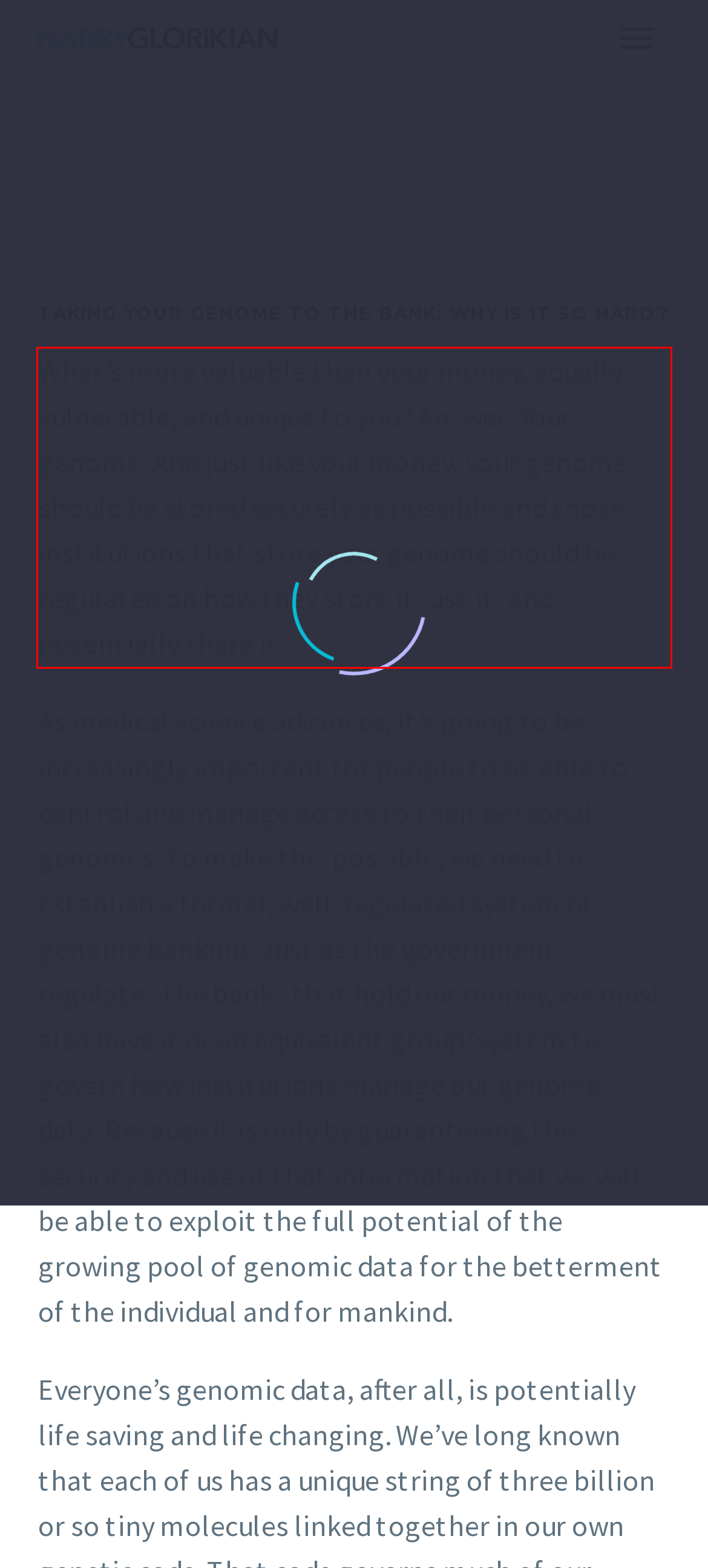Given a screenshot of a webpage containing a red rectangle bounding box, extract and provide the text content found within the red bounding box.

What’s more valuable than your money, equally vulnerable, and unique to you? Answer: Your genome. And just like your money, your genome should be stored securely as possible and those institutions that store your genome should be regulated on how they store it, use it, and potentially share it.